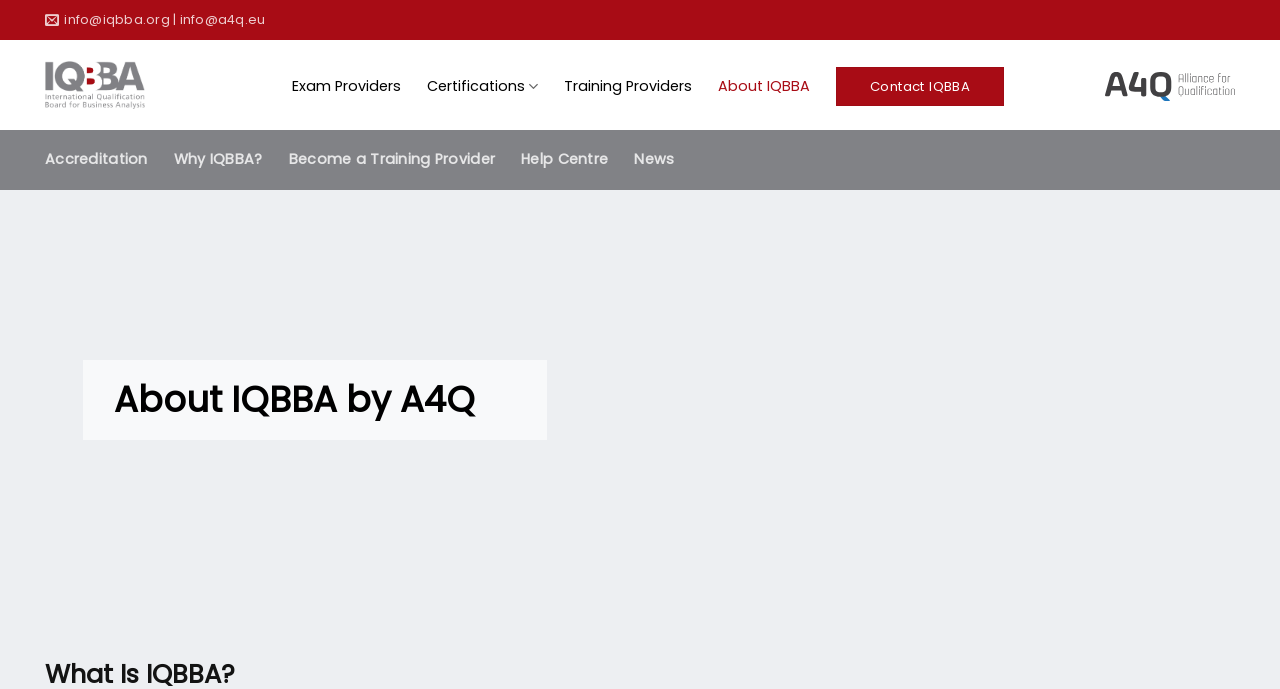Please find and report the primary heading text from the webpage.

About IQBBA by A4Q